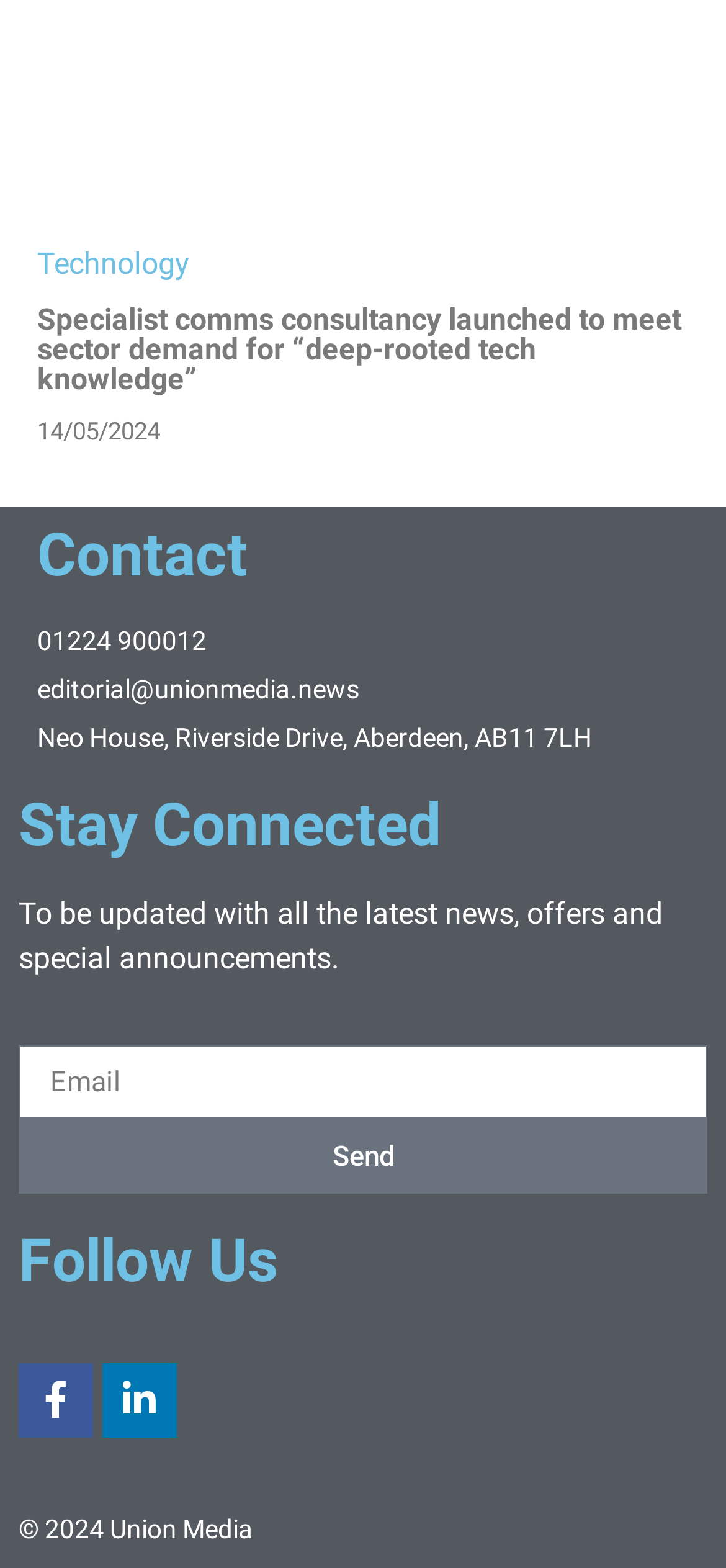What is the address of Neo House?
Answer the question based on the image using a single word or a brief phrase.

Riverside Drive, Aberdeen, AB11 7LH